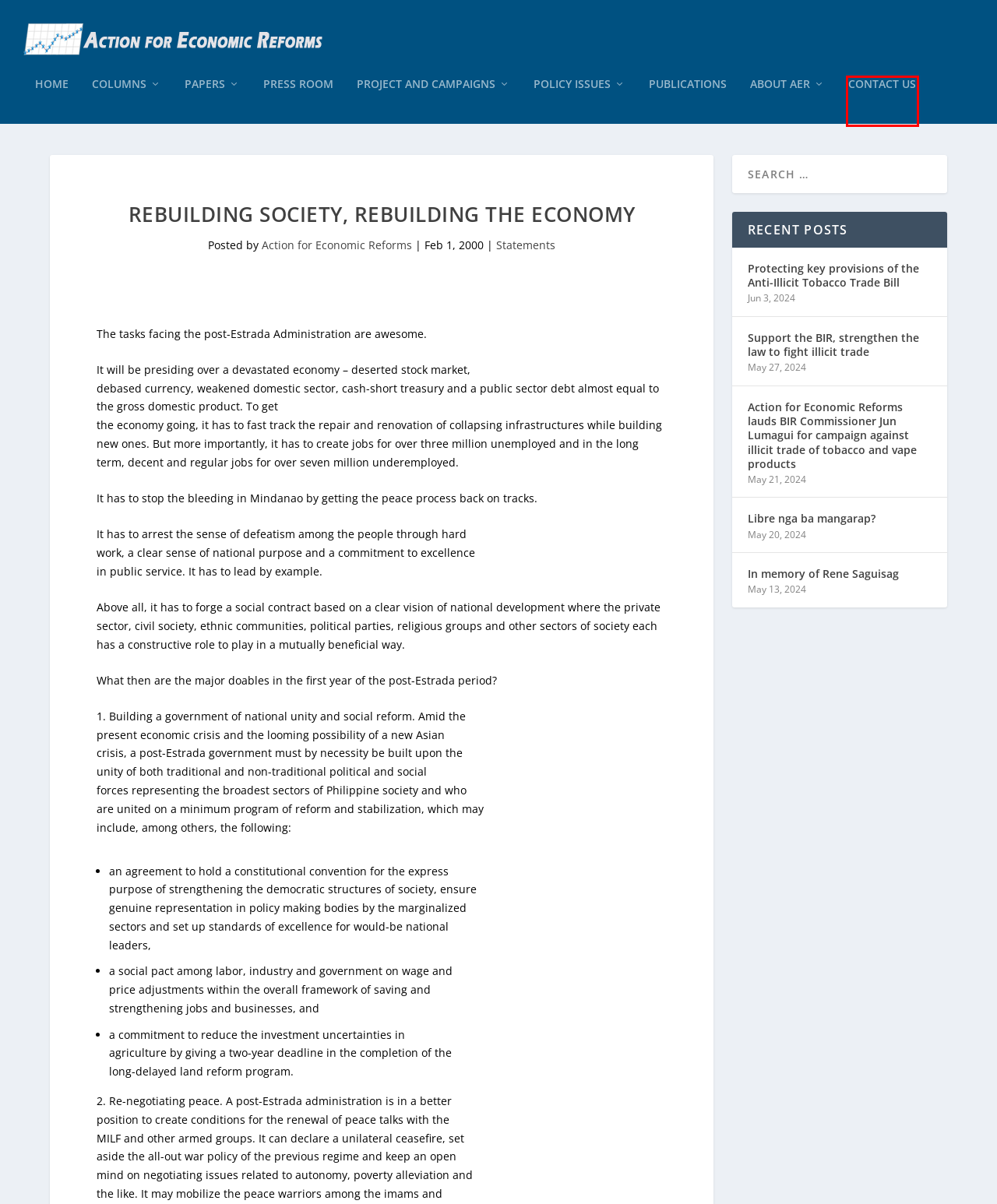You are given a screenshot depicting a webpage with a red bounding box around a UI element. Select the description that best corresponds to the new webpage after clicking the selected element. Here are the choices:
A. Charting New Paths | Action for Economic Reforms (AER)
B. Access to Information | Action for Economic Reforms (AER)
C. In memory of Rene Saguisag | Action for Economic Reforms (AER)
D. Tax Justice | Action for Economic Reforms (AER)
E. Press Room | Action for Economic Reforms (AER)
F. Protecting key provisions of the Anti-Illicit Tobacco Trade Bill | Action for Economic Reforms (AER)
G. Contact Us | Action for Economic Reforms (AER)
H. Action for Economic Reforms | Action for Economic Reforms (AER)

G